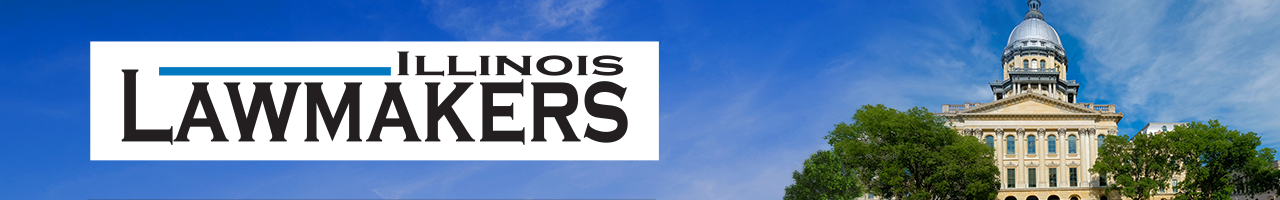What is underscored by a sleek blue line?
Please interpret the details in the image and answer the question thoroughly.

The logo is designed in bold, black typography, with 'ILLINOIS' displayed above the word 'LAWMAKERS' which is underscored by a sleek blue line, emphasizing its importance.